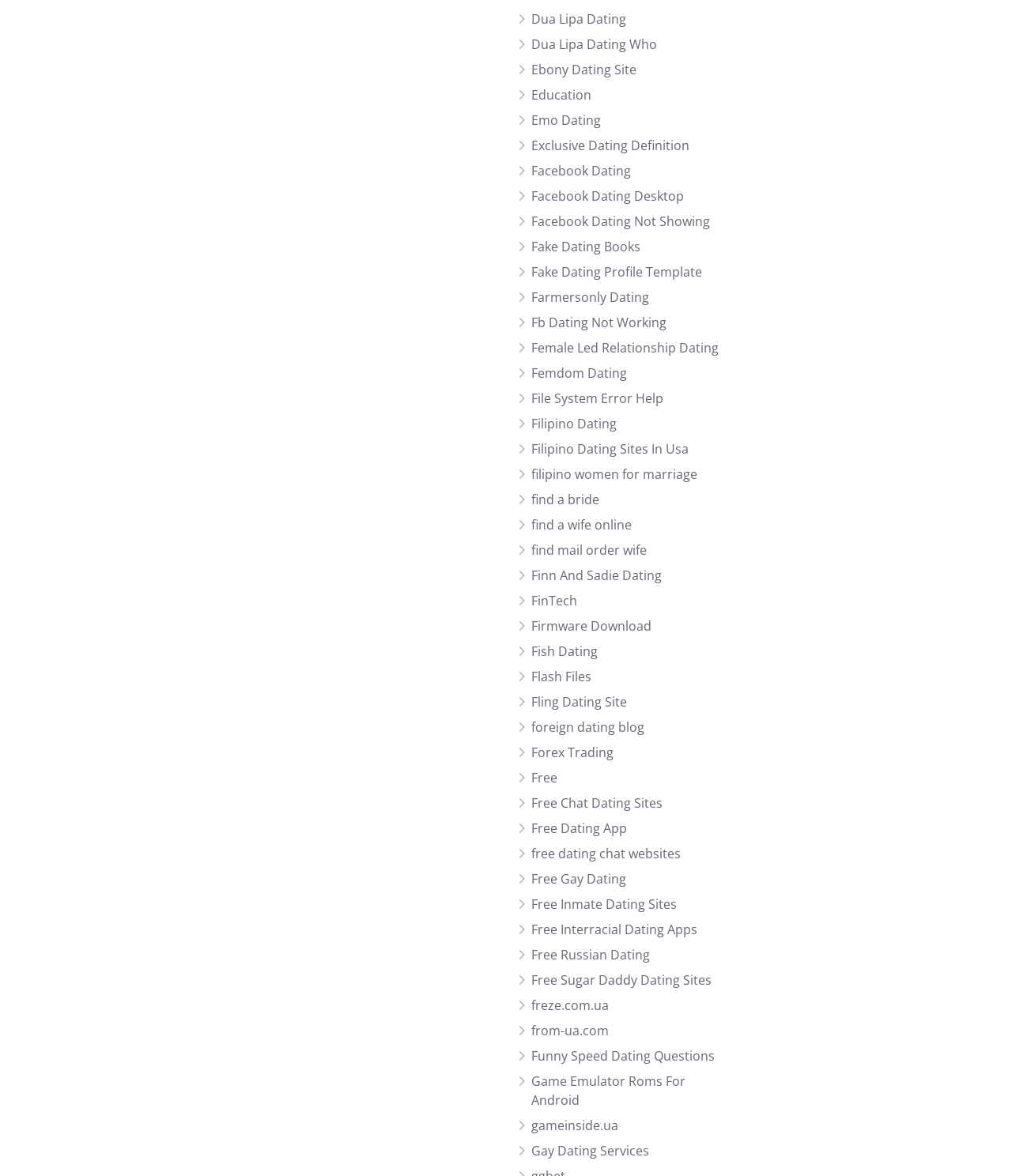What is the purpose of the link 'Free Gay Dating'?
Based on the visual content, answer with a single word or a brief phrase.

Find free gay dating services